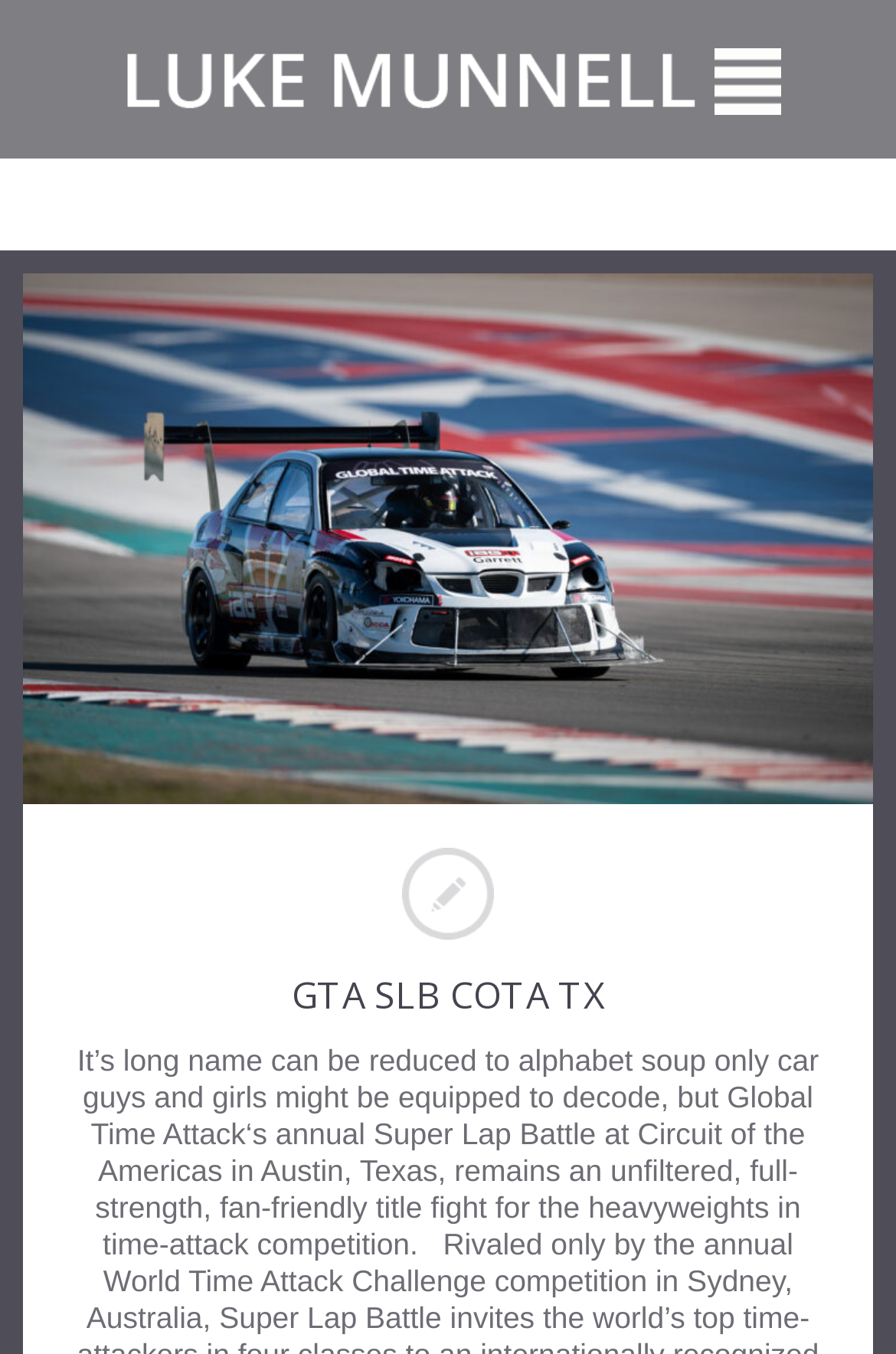Determine the bounding box coordinates of the UI element described by: "parent_node: GTA SLB COTA TX".

[0.026, 0.202, 0.974, 0.593]